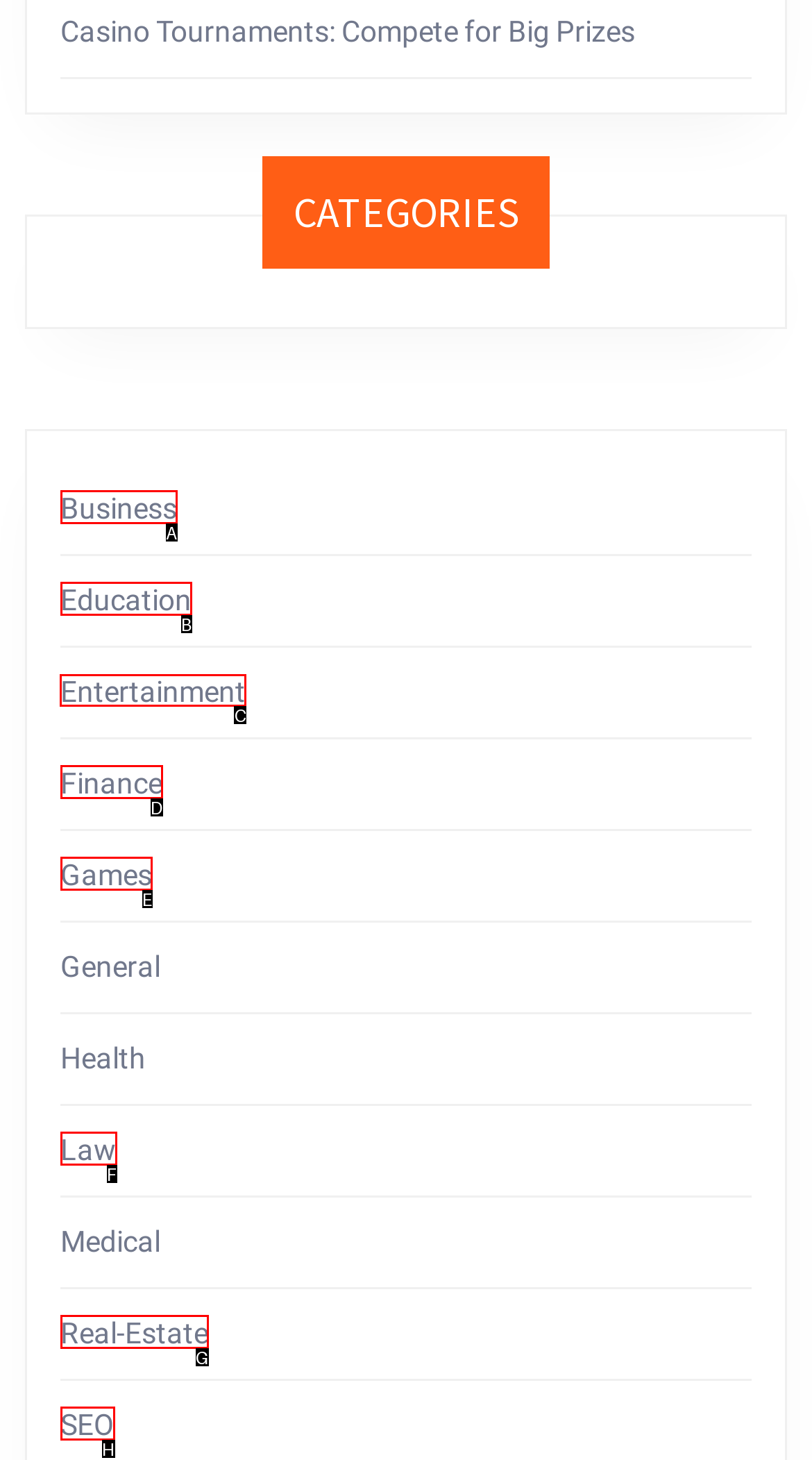Point out the correct UI element to click to carry out this instruction: Browse Entertainment links
Answer with the letter of the chosen option from the provided choices directly.

C